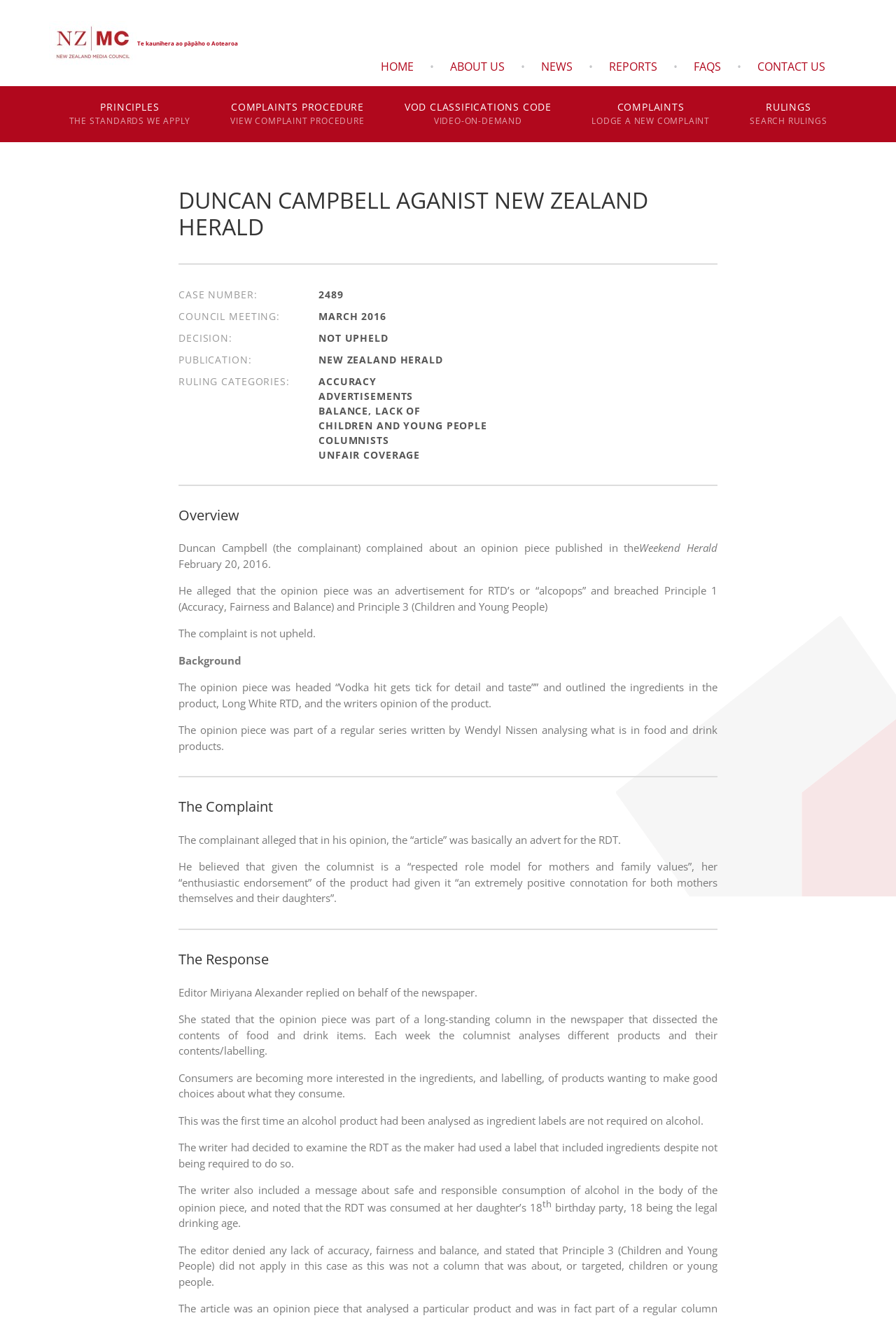What is the case number of the complaint?
Examine the image and give a concise answer in one word or a short phrase.

2489